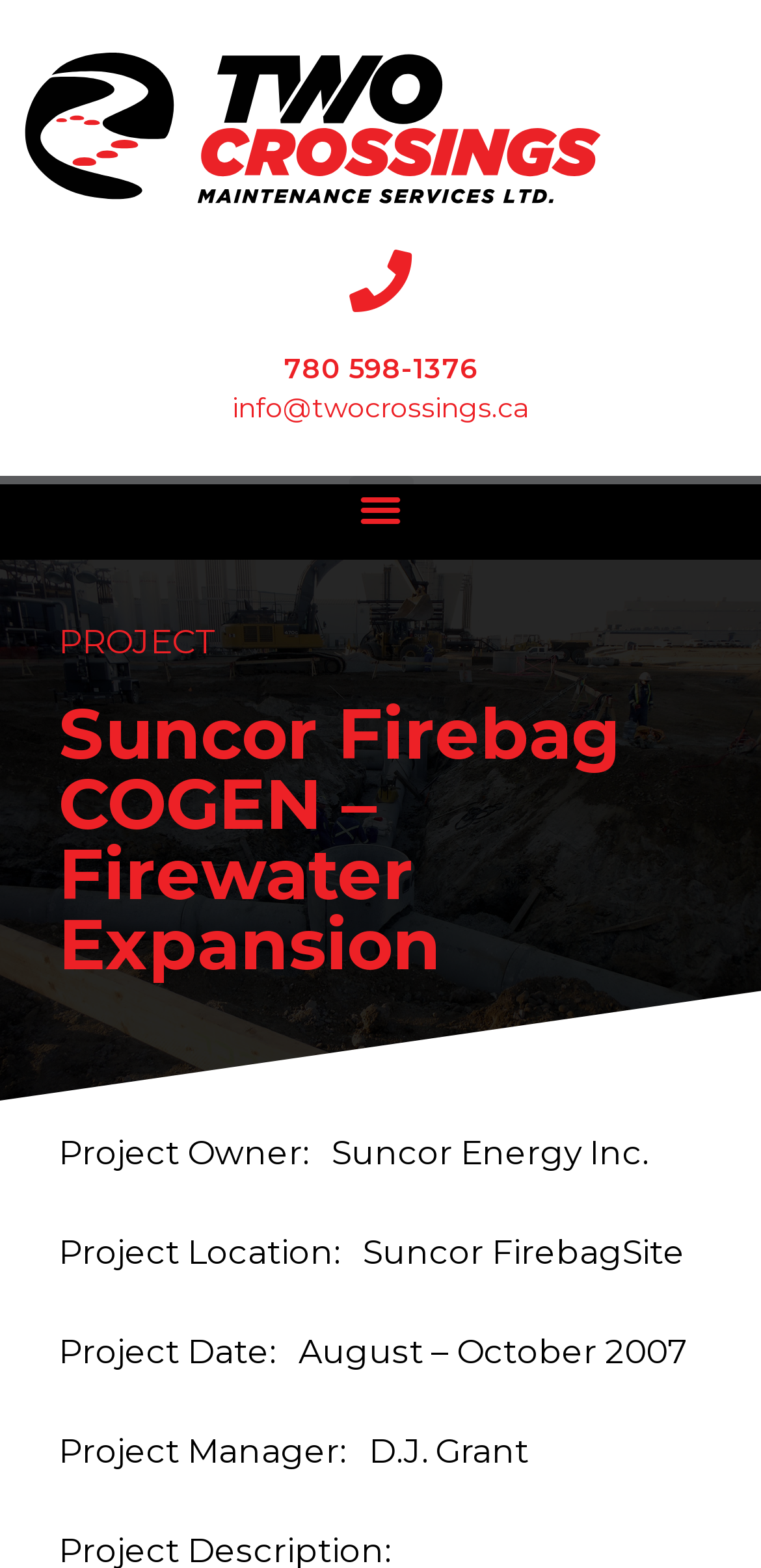Who is the project manager?
Answer the question using a single word or phrase, according to the image.

D.J. Grant